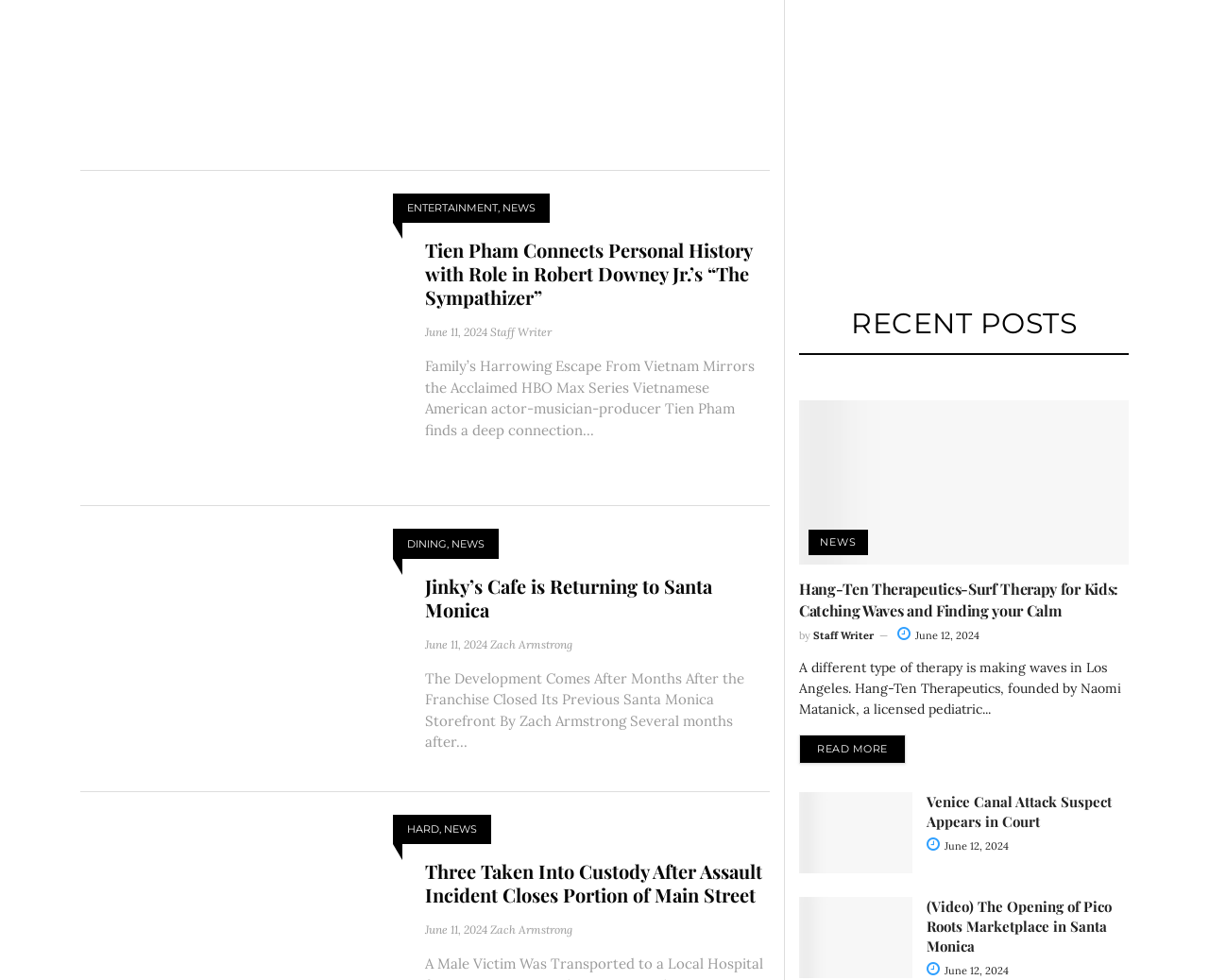Ascertain the bounding box coordinates for the UI element detailed here: "Hard". The coordinates should be provided as [left, top, right, bottom] with each value being a float between 0 and 1.

[0.337, 0.838, 0.363, 0.854]